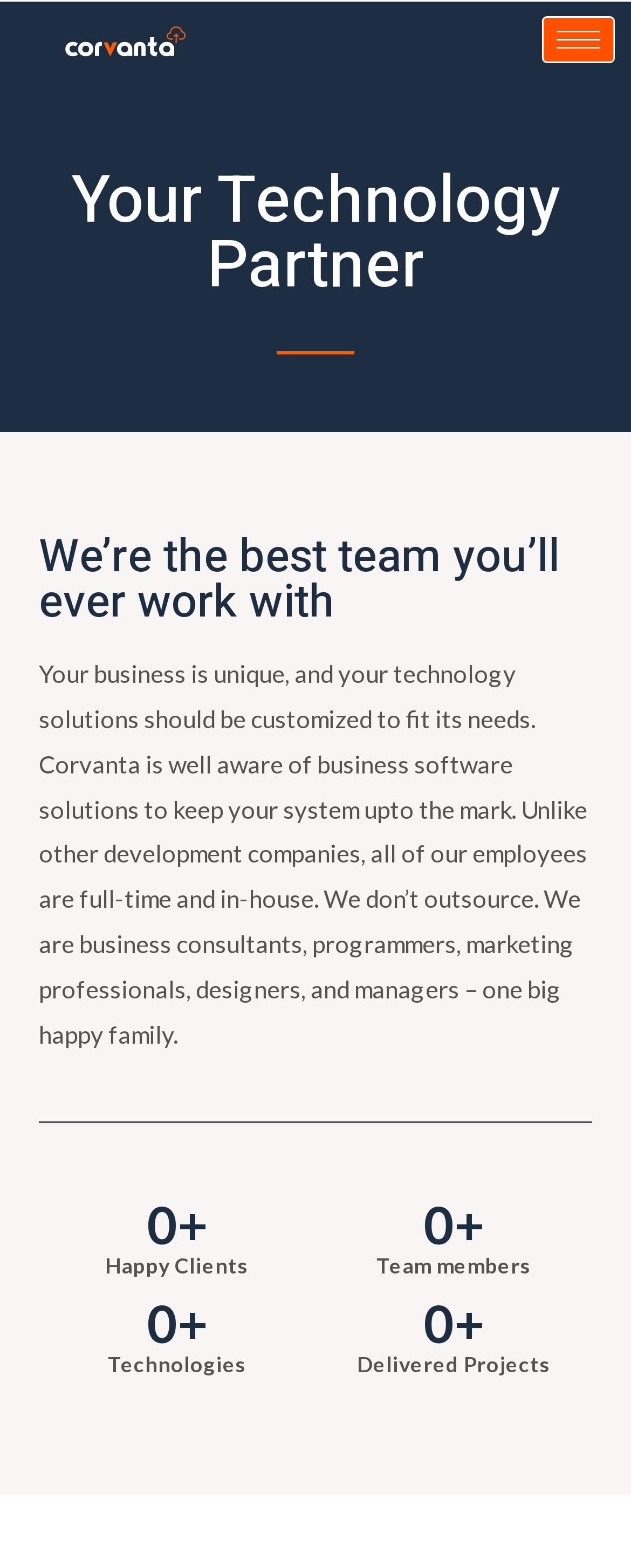Please answer the following question using a single word or phrase: What is the tone of the webpage?

Friendly